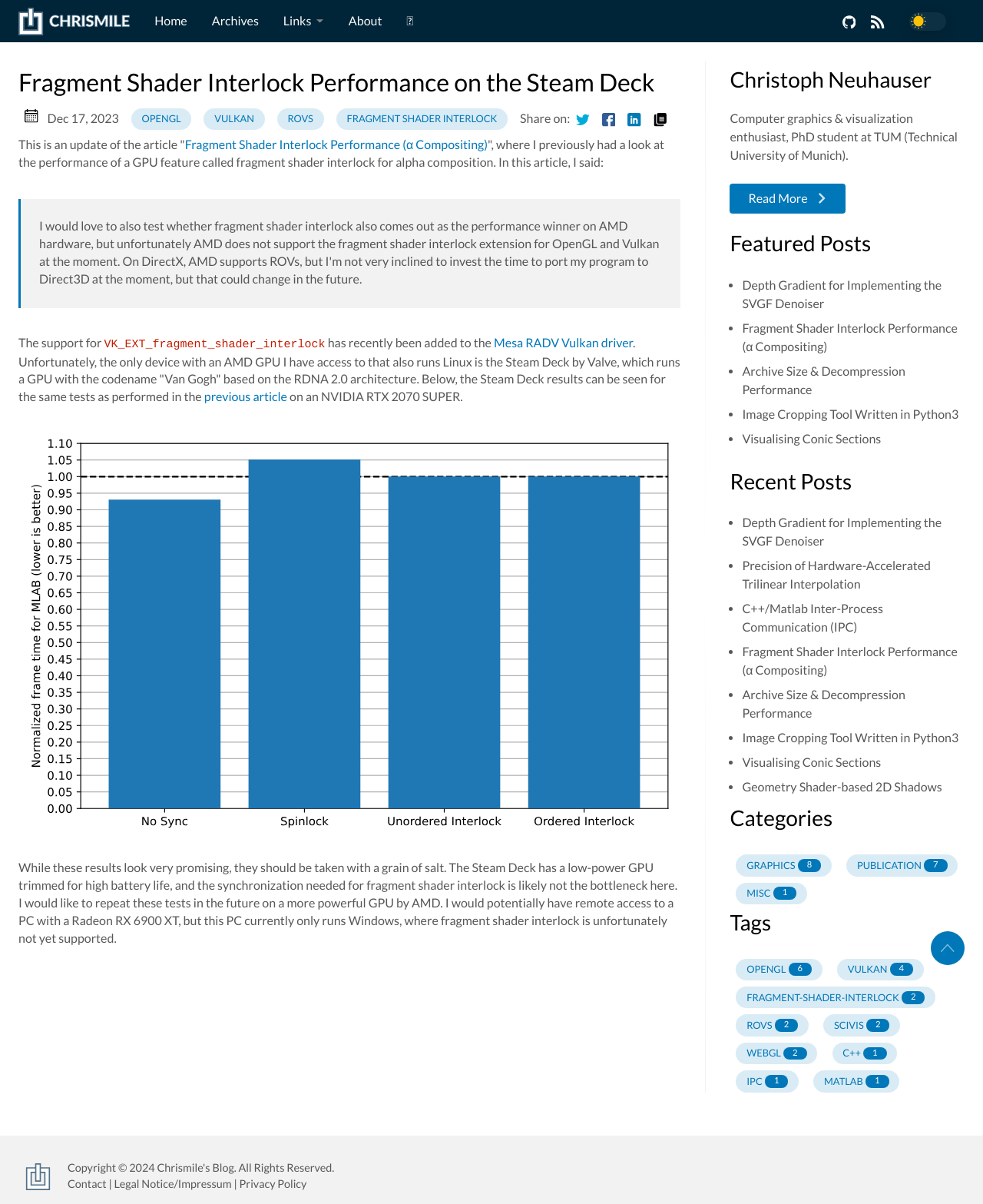What is the name of the GPU architecture mentioned in the article?
Carefully analyze the image and provide a thorough answer to the question.

I found the name of the GPU architecture by reading the text that mentions the Steam Deck's GPU with the codename 'Van Gogh' based on the RDNA 2.0 architecture.